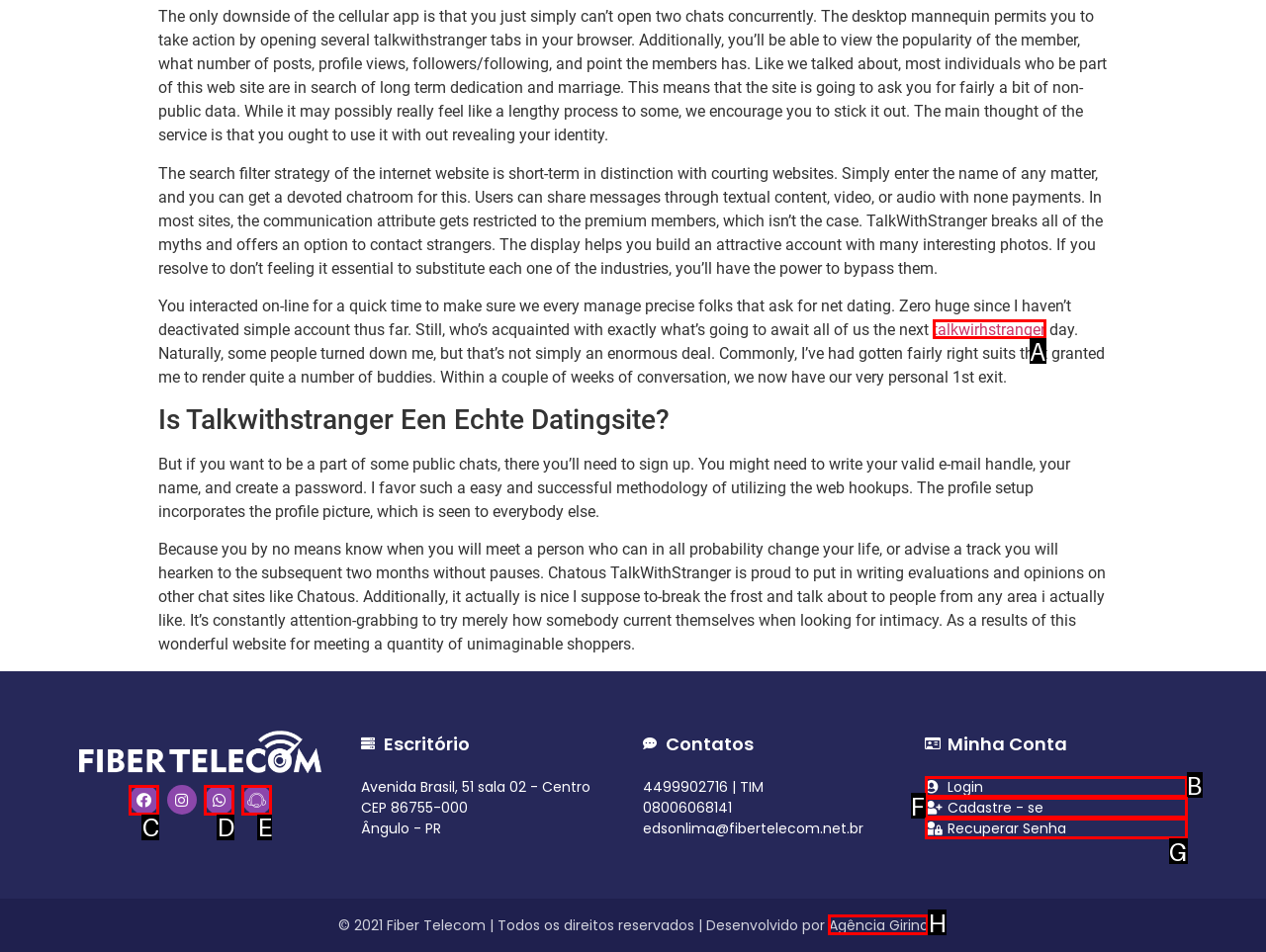Tell me which letter corresponds to the UI element that will allow you to Click the 'Post Comment' button. Answer with the letter directly.

None